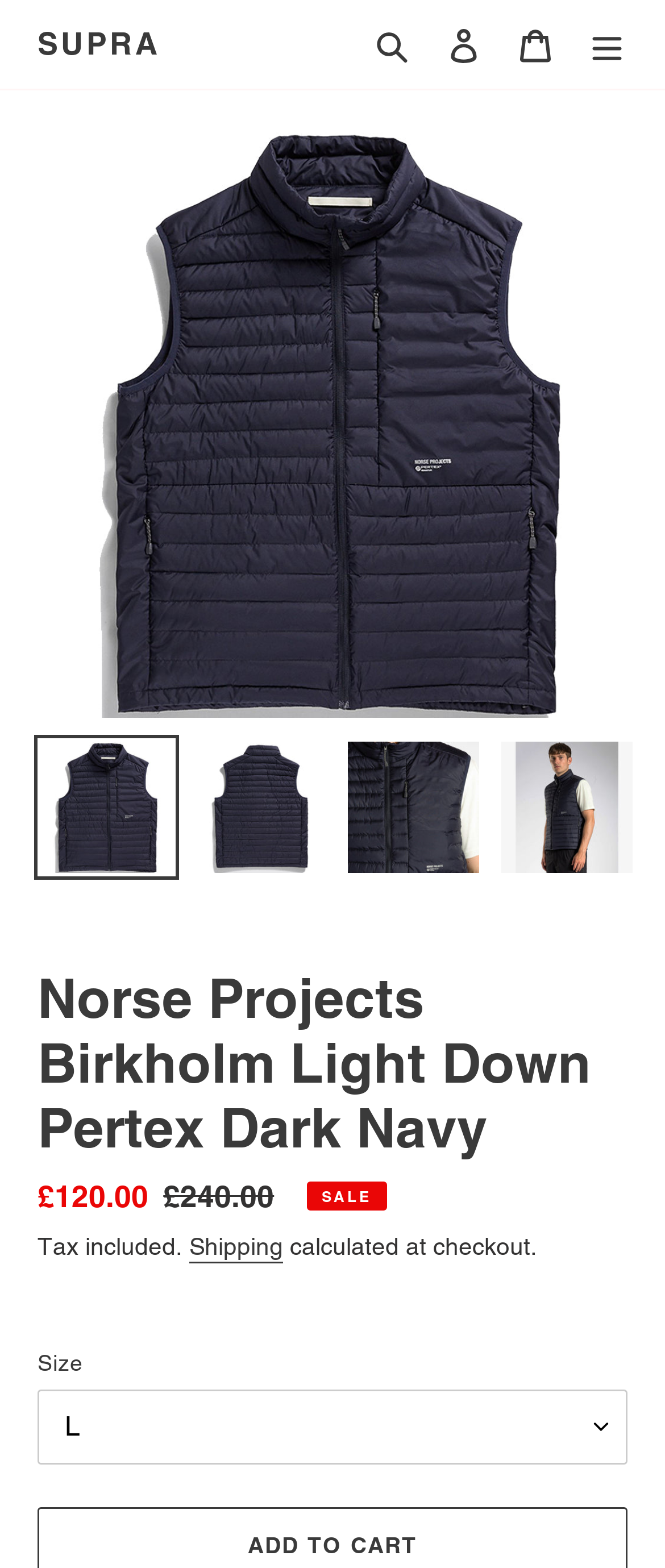Please specify the bounding box coordinates of the region to click in order to perform the following instruction: "Click the SUPRA link".

[0.056, 0.016, 0.241, 0.04]